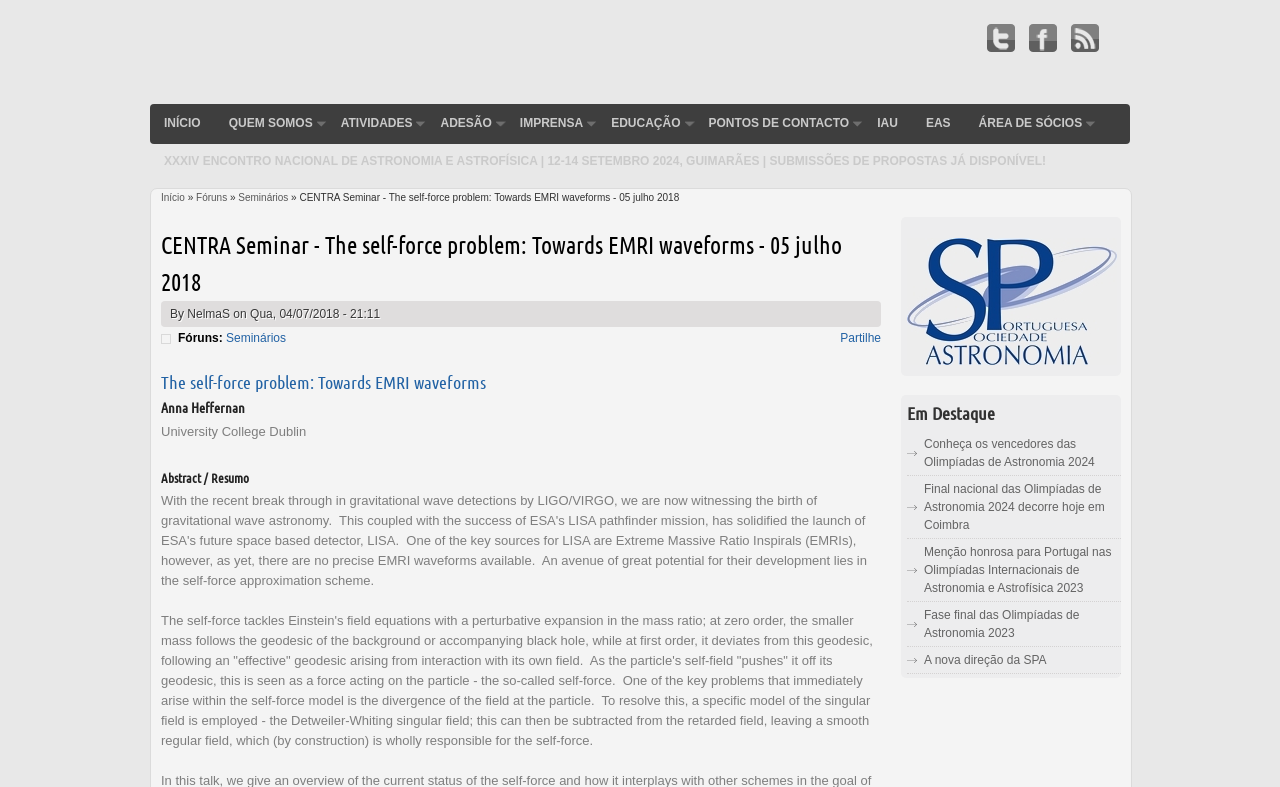Who is the author of the seminar?
Using the visual information, answer the question in a single word or phrase.

NelmaS